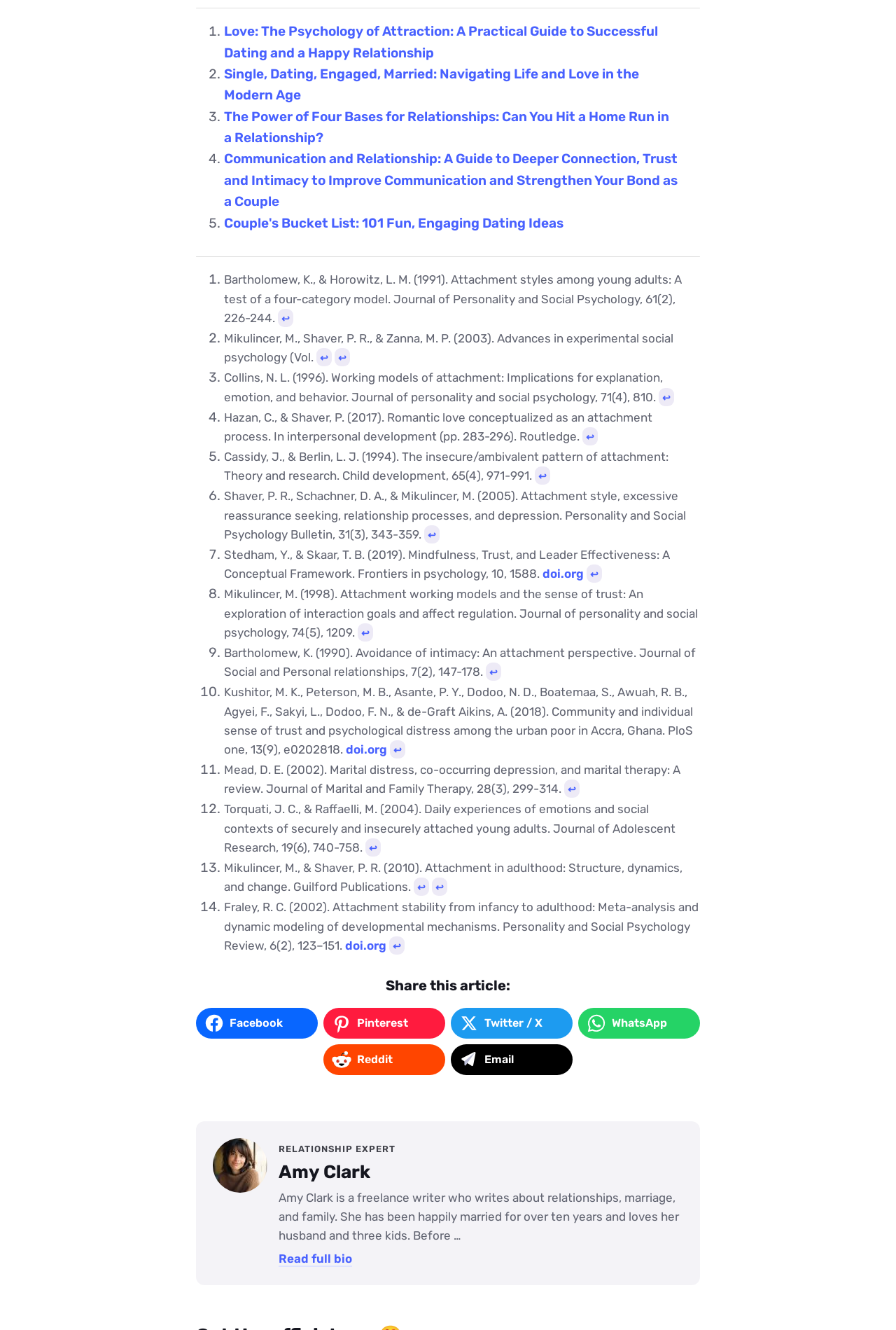How many book titles are listed?
Based on the image, please offer an in-depth response to the question.

I counted the number of links with book titles, starting from 'Love: The Psychology of Attraction: A Practical Guide to Successful Dating and a Happy Relationship' to 'Fraley, R. C. (2002). Attachment stability from infancy to adulthood: Meta-analysis and dynamic modeling of developmental mechanisms. Personality and Social Psychology Review, 6(2), 123–151.'